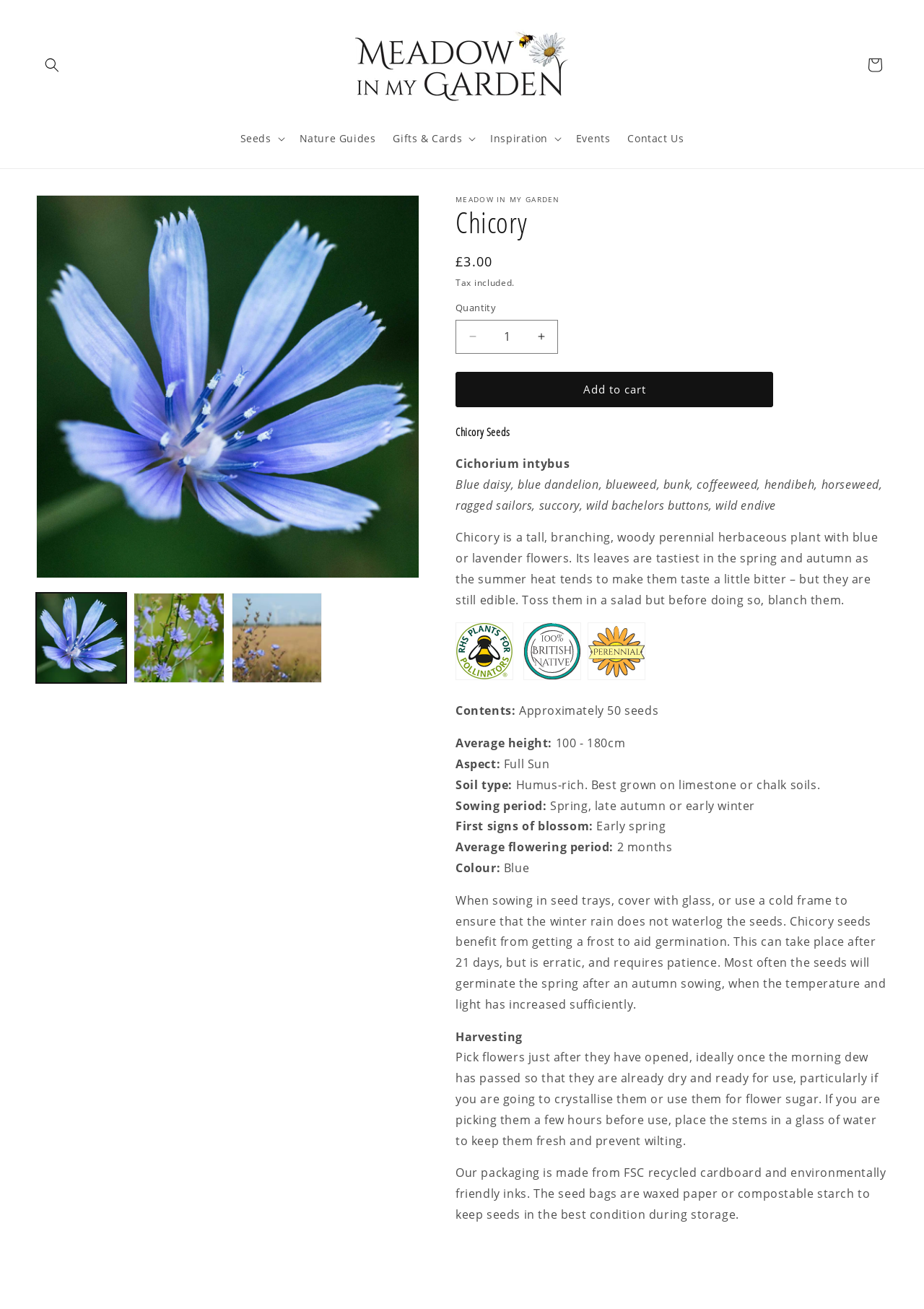Locate the bounding box coordinates of the element I should click to achieve the following instruction: "Add Chicory to cart".

[0.493, 0.284, 0.837, 0.311]